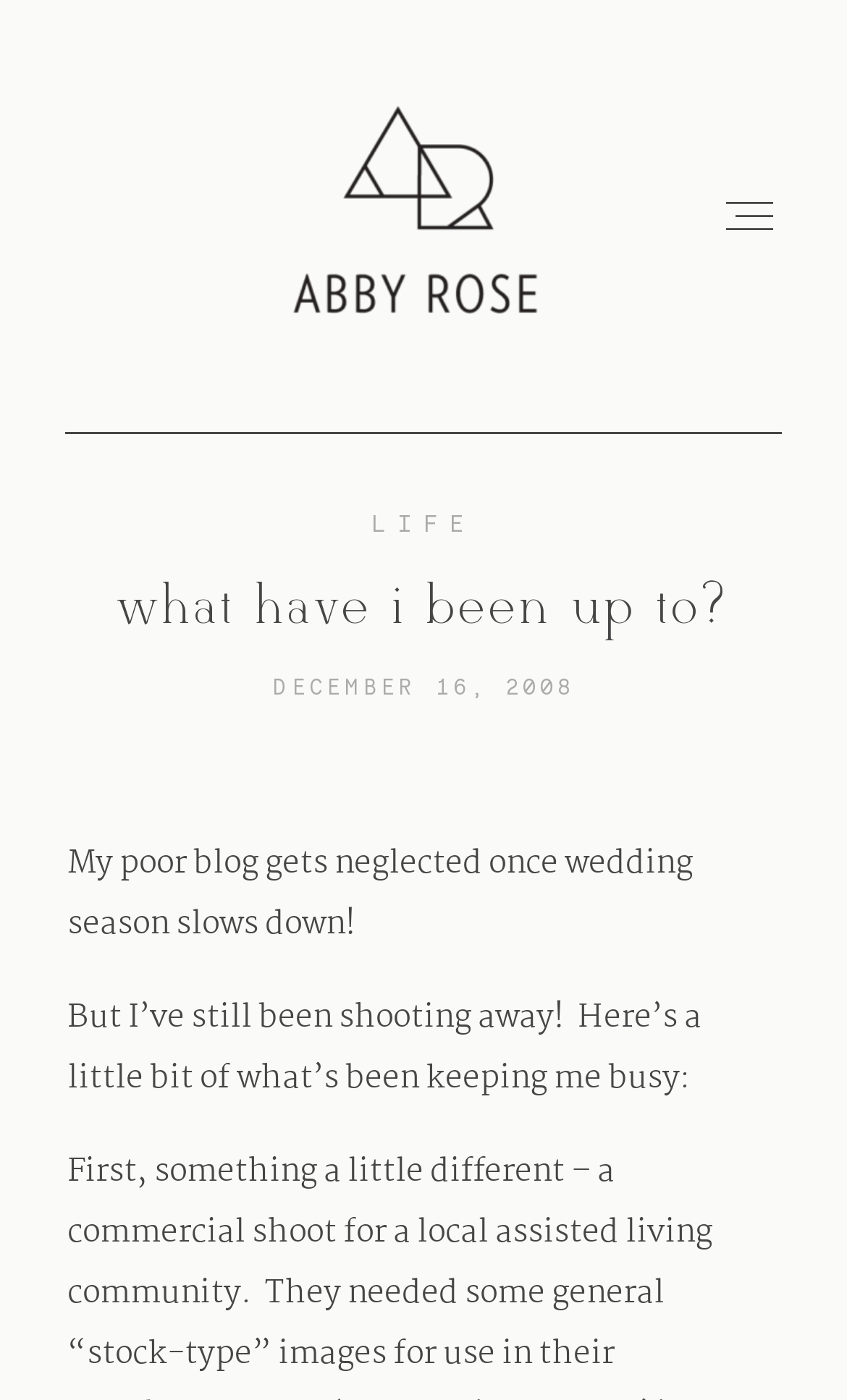Answer in one word or a short phrase: 
How many navigation links are in the webpage?

6